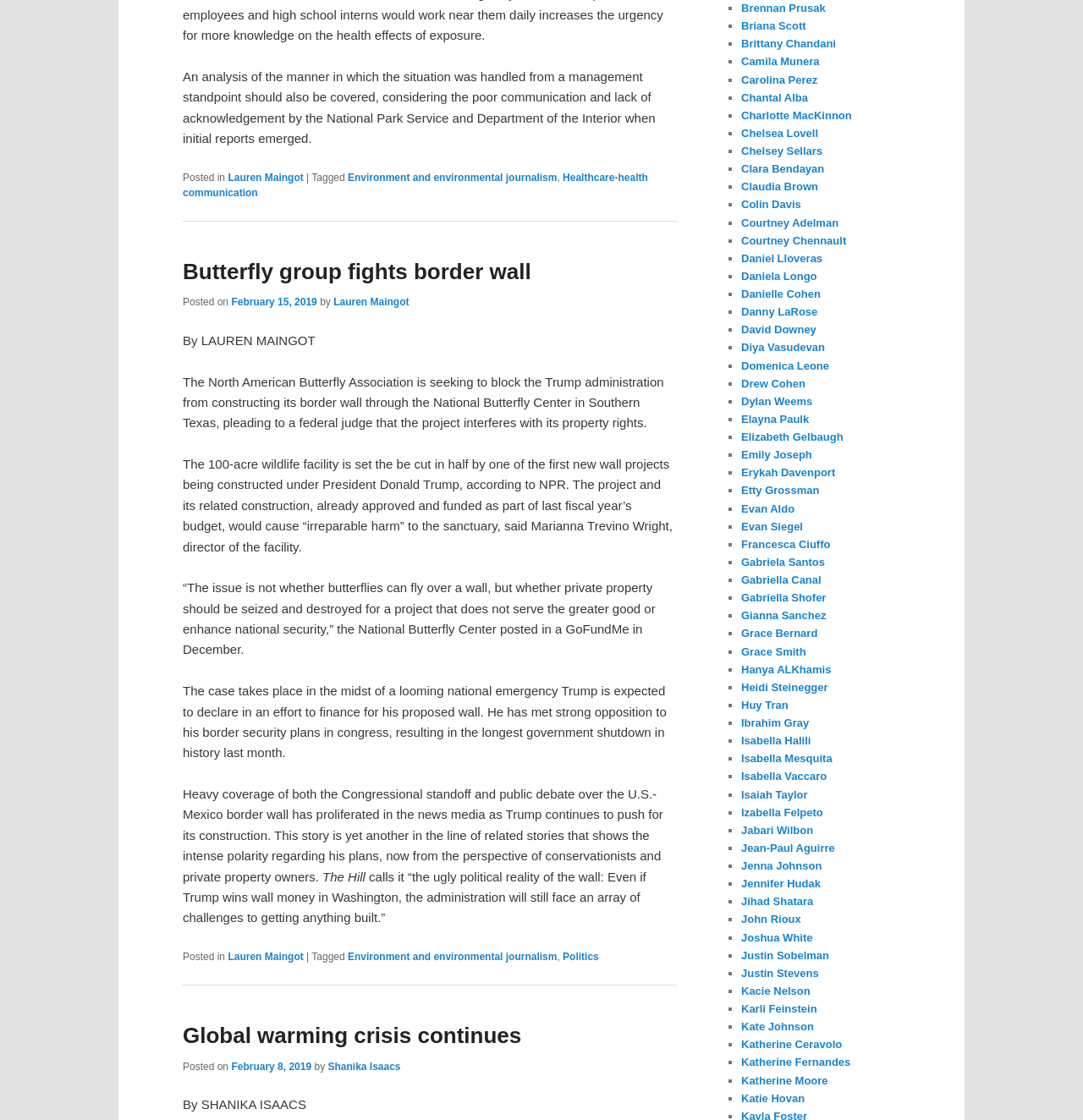What is the date of the first article?
Give a detailed response to the question by analyzing the screenshot.

The date of the first article is February 15, 2019, which is mentioned in the text 'Posted on February 15, 2019' below the article heading.